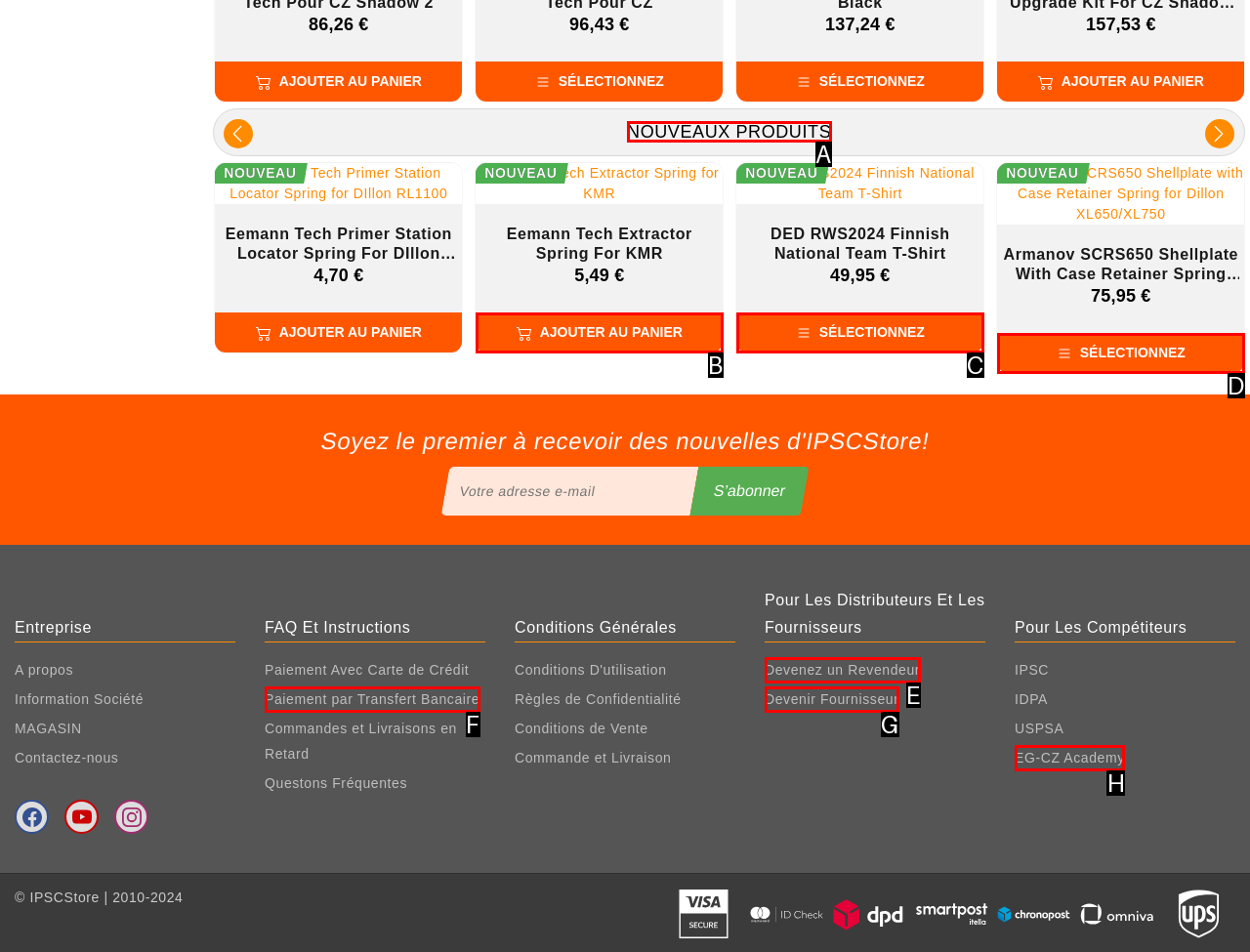Choose the UI element to click on to achieve this task: Click on the '9 BEST CHEAP NOOB ROLEX REPLICA WATCHES FOR SALE' link. Reply with the letter representing the selected element.

None